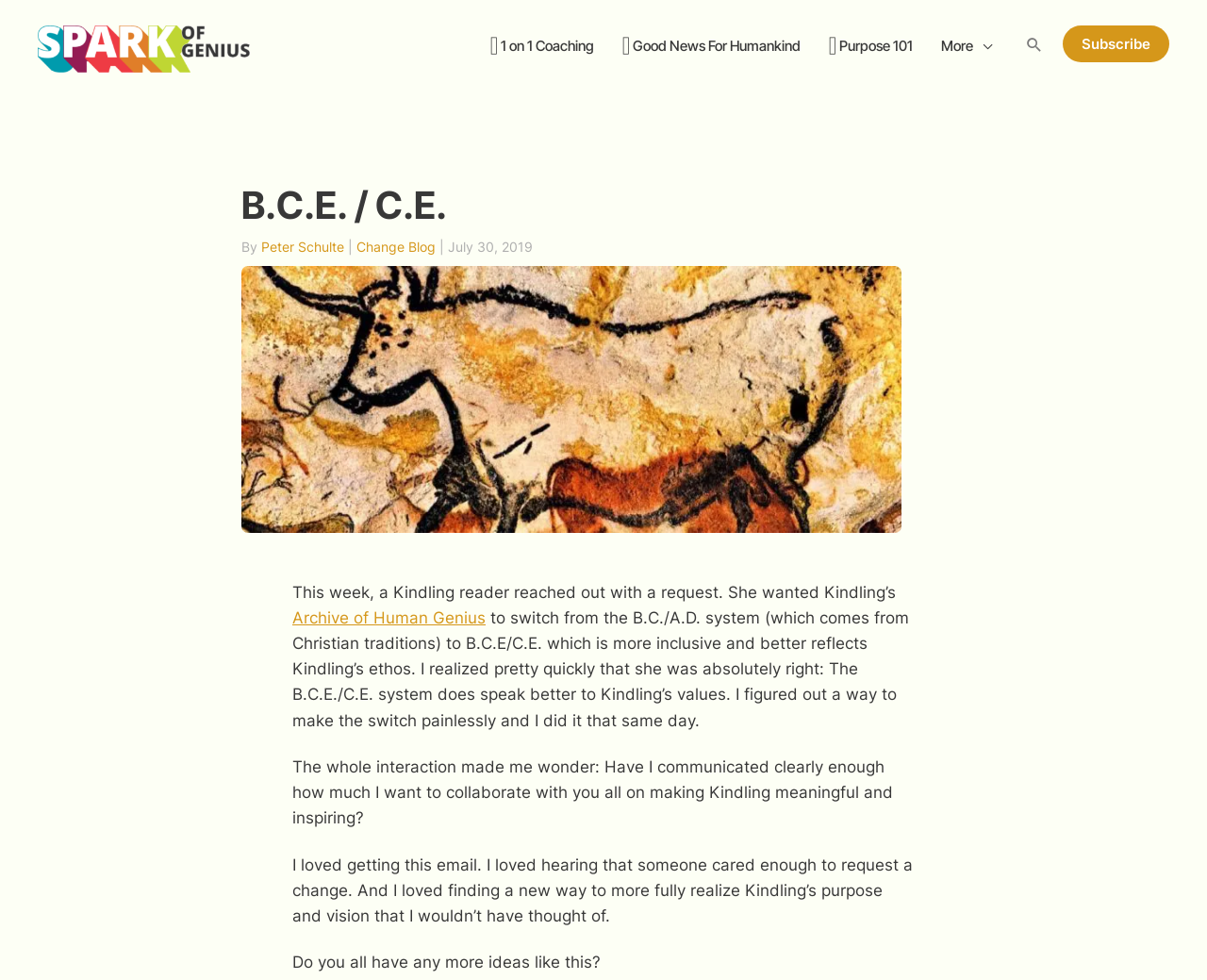What is the purpose of the 'Archive of Human Genius'?
We need a detailed and meticulous answer to the question.

I couldn't find any explicit information about the purpose of the 'Archive of Human Genius' on this webpage, but it seems to be related to Kindling's values and ethos based on the context of the article.